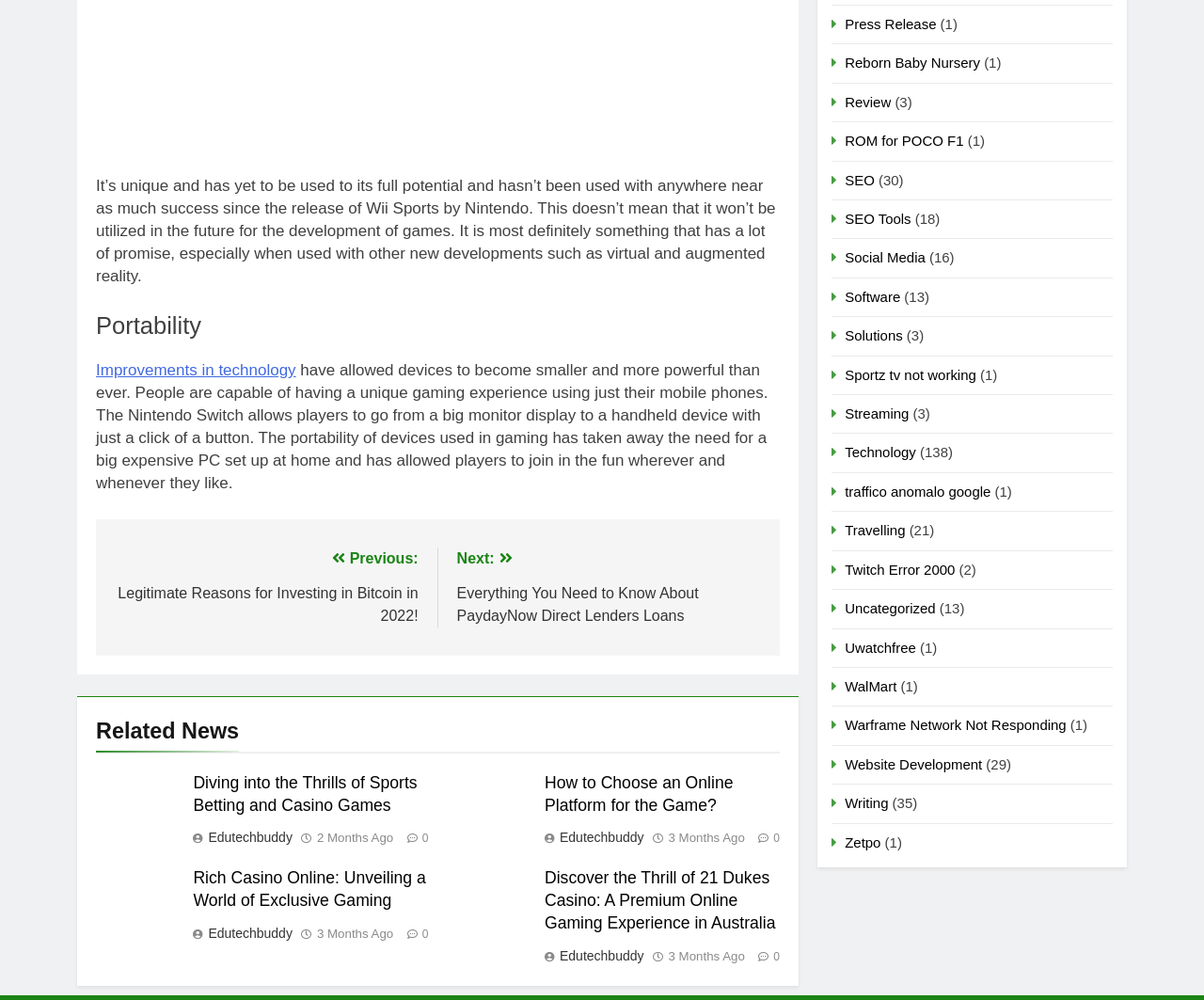How many related news articles are there?
Based on the screenshot, provide your answer in one word or phrase.

3